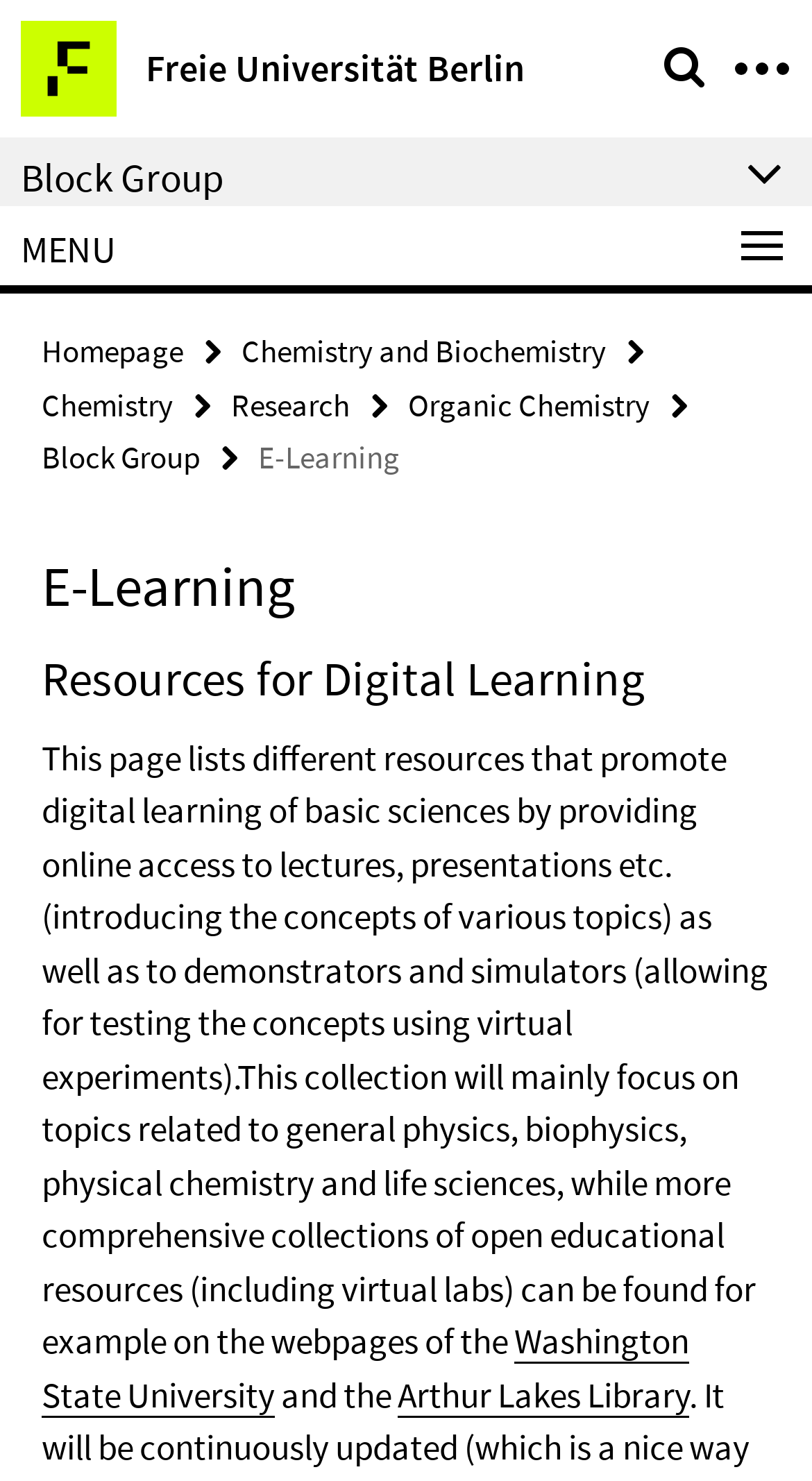What is the purpose of the 'E-Learning' page?
Provide an in-depth and detailed answer to the question.

I found the answer by reading the static text under the 'E-Learning' heading, which explains that the page lists resources for digital learning of basic sciences.